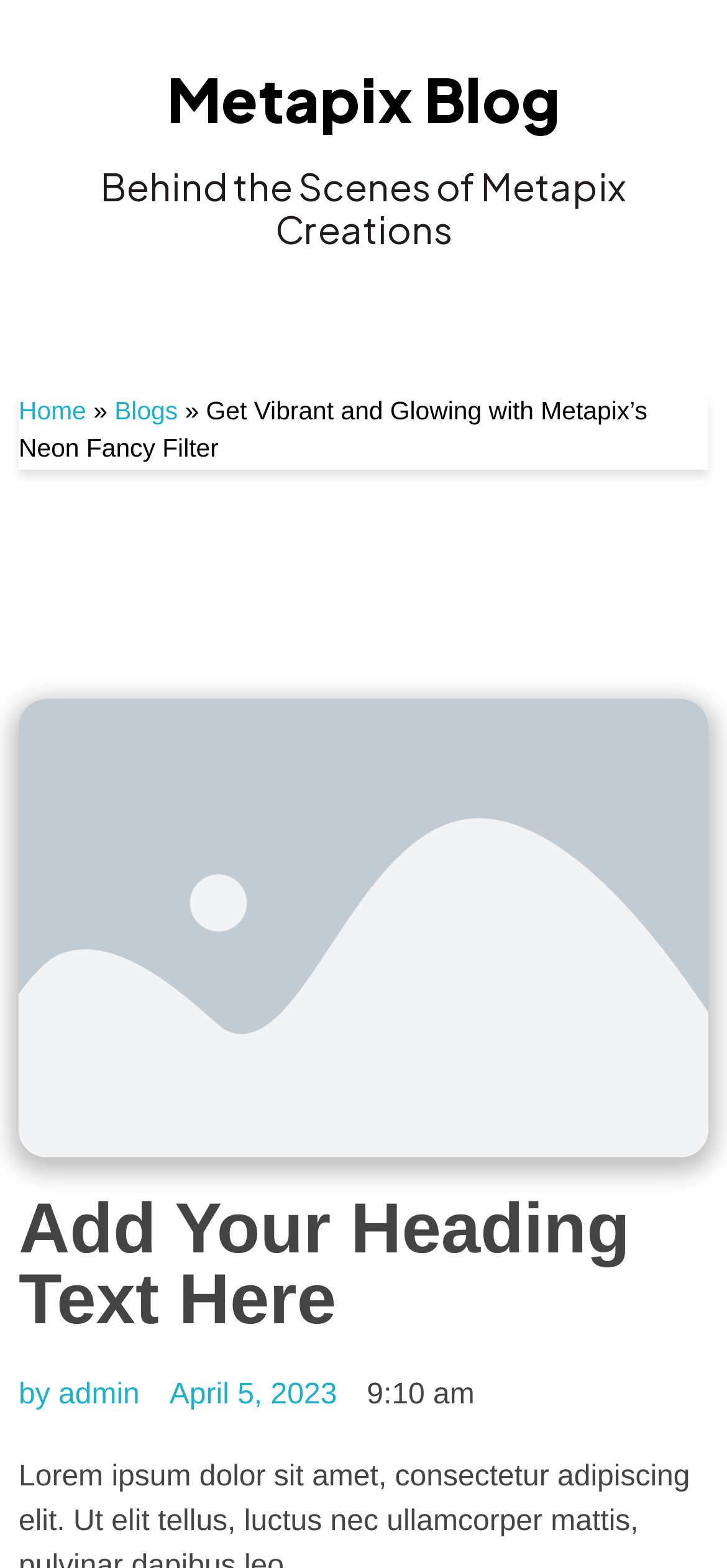Predict the bounding box of the UI element based on the description: "Home". The coordinates should be four float numbers between 0 and 1, formatted as [left, top, right, bottom].

[0.026, 0.253, 0.119, 0.271]